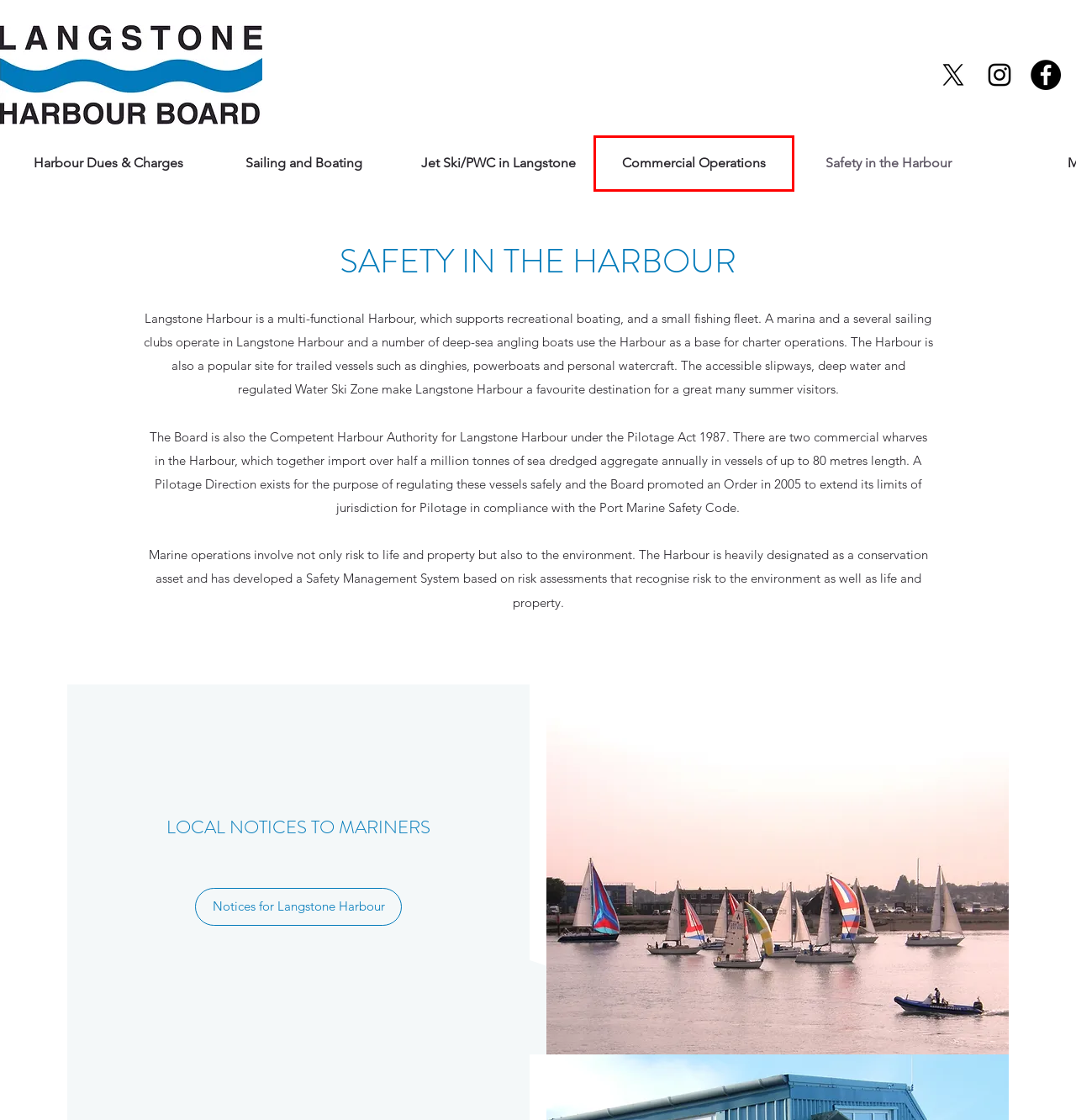Inspect the screenshot of a webpage with a red rectangle bounding box. Identify the webpage description that best corresponds to the new webpage after clicking the element inside the bounding box. Here are the candidates:
A. Commercial | Marine Operations | Marine Services | Langstone Harbour
B. Leisure Vessel Dues | Langstone Harbour
C. About | Langstone Harbour
D. Local Notices to Mariners | Langstone Harbour
E. Sailing | Boating | Langstone Harbour
F. Marine Safety Management System | Langstone Harbour
G. Byelaws | Langstone Harbour
H. Jetski/PWC in Langstone | Langstone Harbour

A